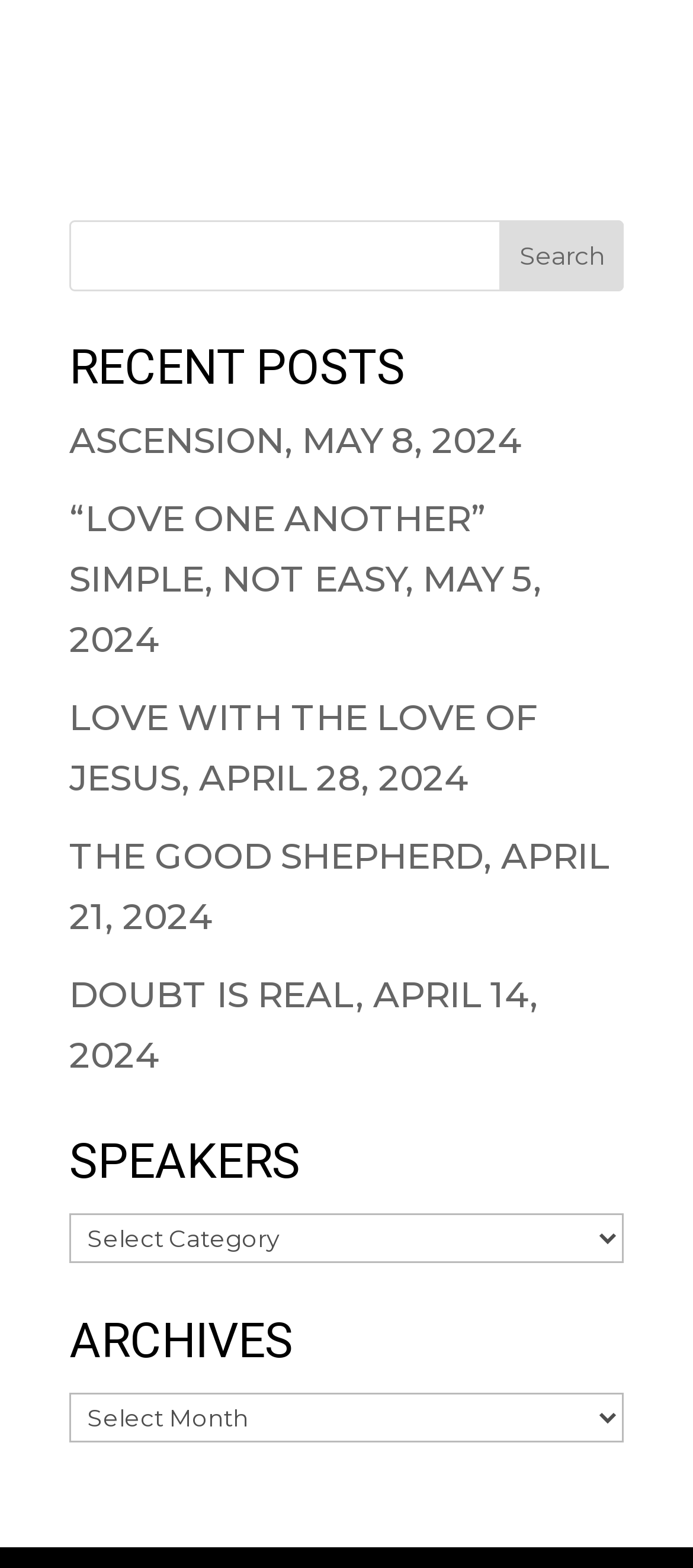Please identify the bounding box coordinates of the element on the webpage that should be clicked to follow this instruction: "search for something". The bounding box coordinates should be given as four float numbers between 0 and 1, formatted as [left, top, right, bottom].

[0.1, 0.14, 0.9, 0.186]